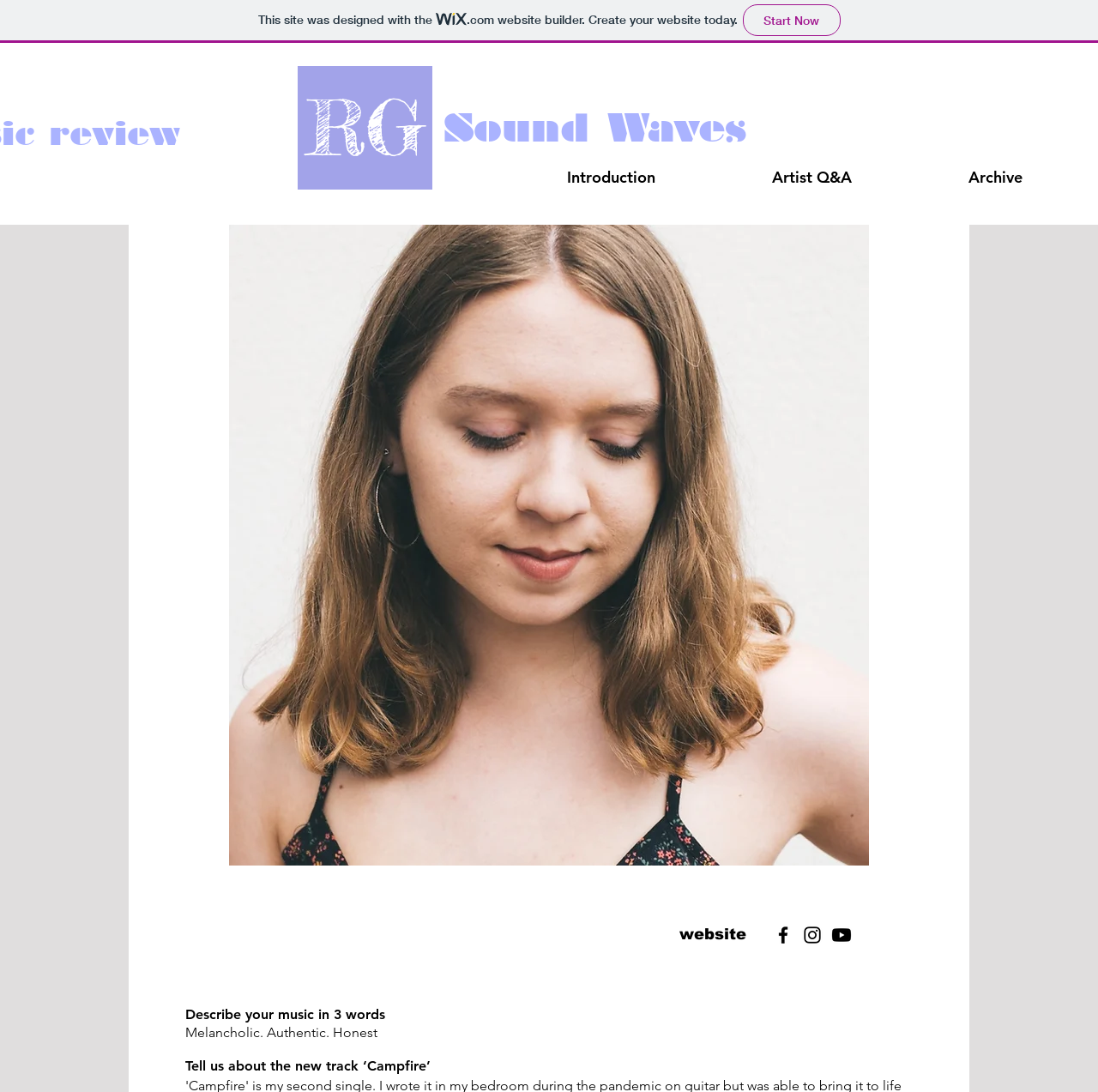Please respond to the question using a single word or phrase:
What is the name of the new track?

Campfire